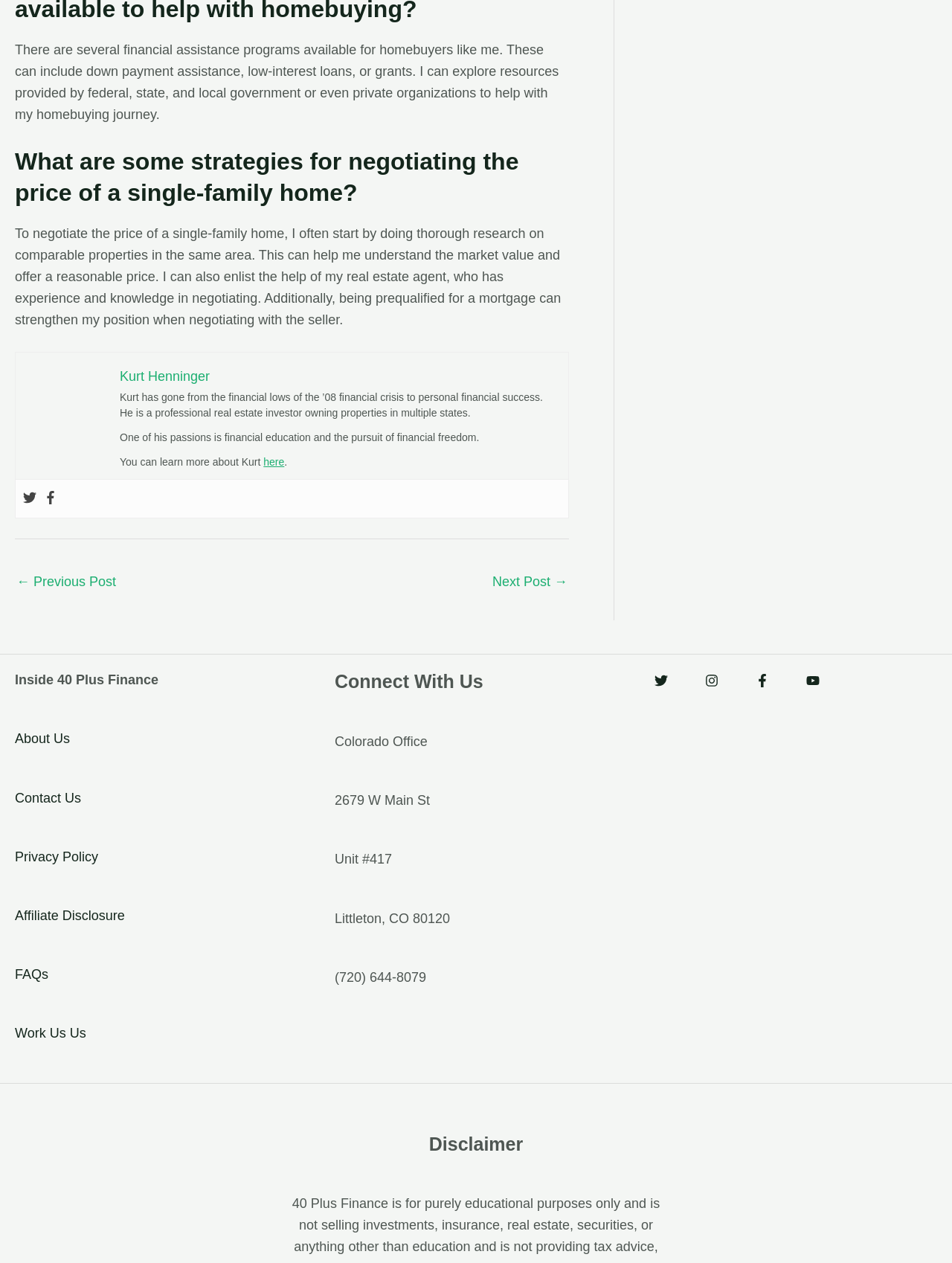From the element description: "Track & Field", extract the bounding box coordinates of the UI element. The coordinates should be expressed as four float numbers between 0 and 1, in the order [left, top, right, bottom].

None